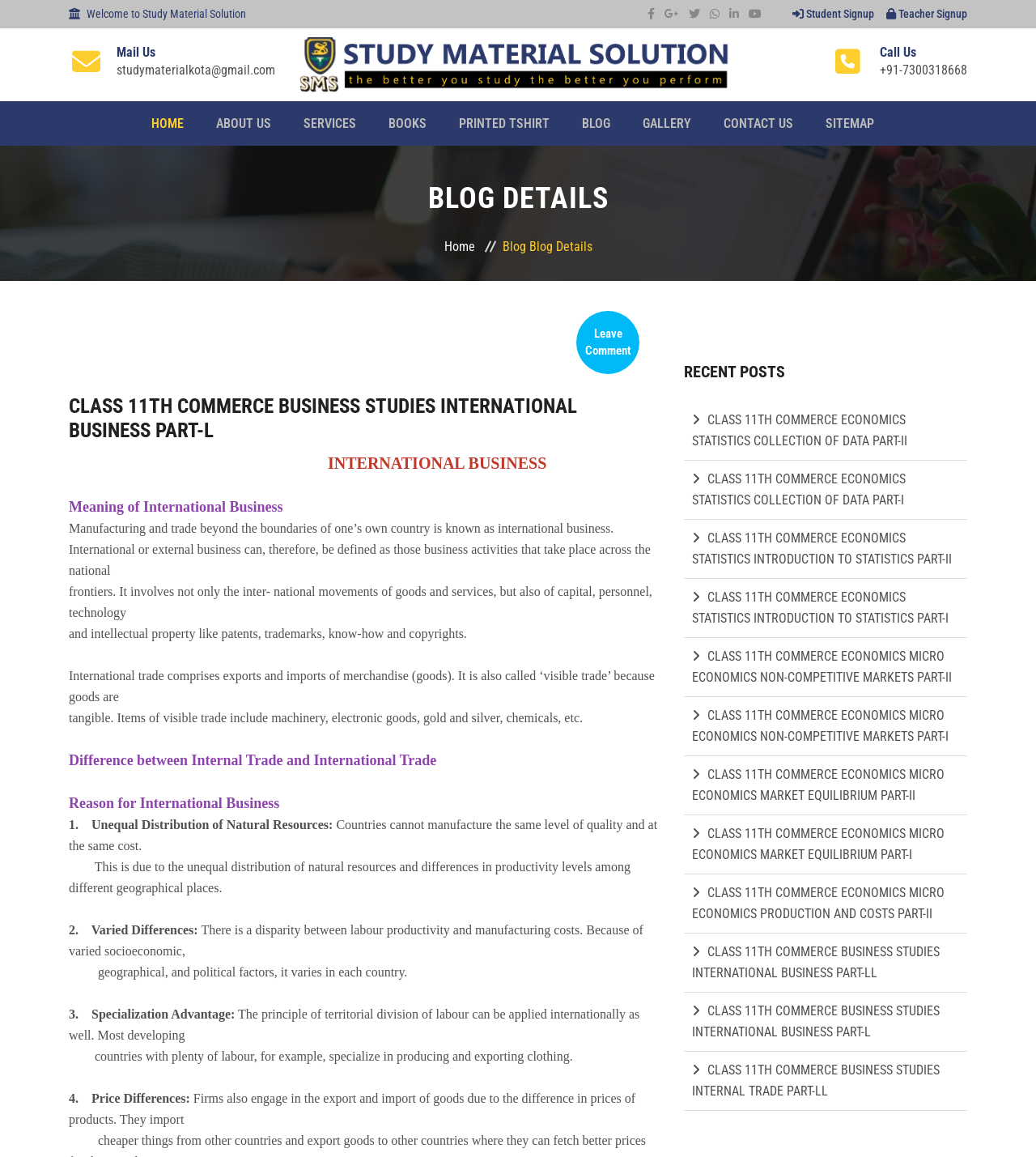Identify the bounding box coordinates for the element you need to click to achieve the following task: "Click on Teacher Signup". The coordinates must be four float values ranging from 0 to 1, formatted as [left, top, right, bottom].

[0.855, 0.006, 0.934, 0.017]